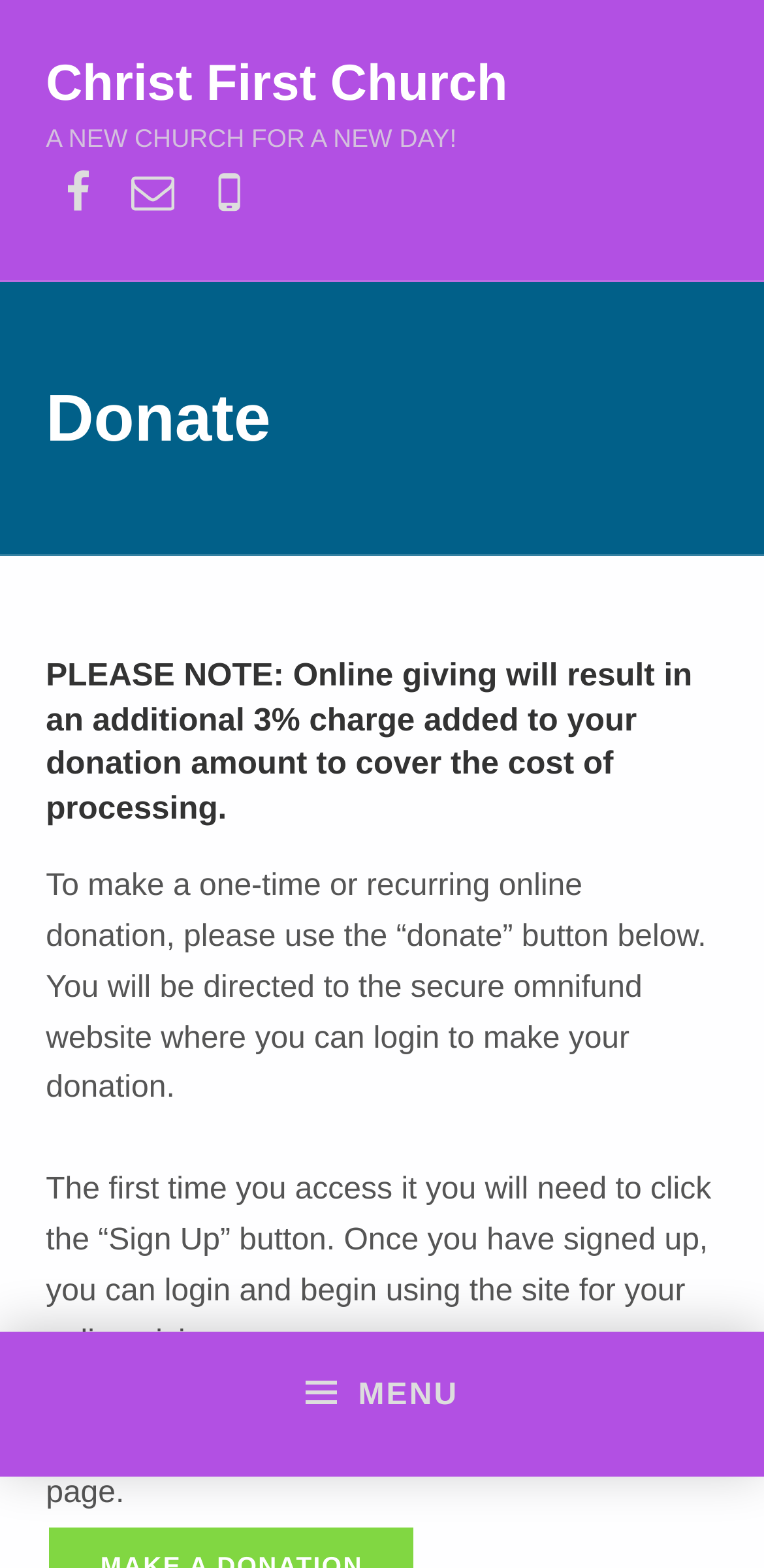Look at the image and answer the question in detail:
What is the warning about online giving?

The webpage warns that online giving will result in an additional 3% charge added to the donation amount to cover the cost of processing, as stated in the heading 'PLEASE NOTE'.